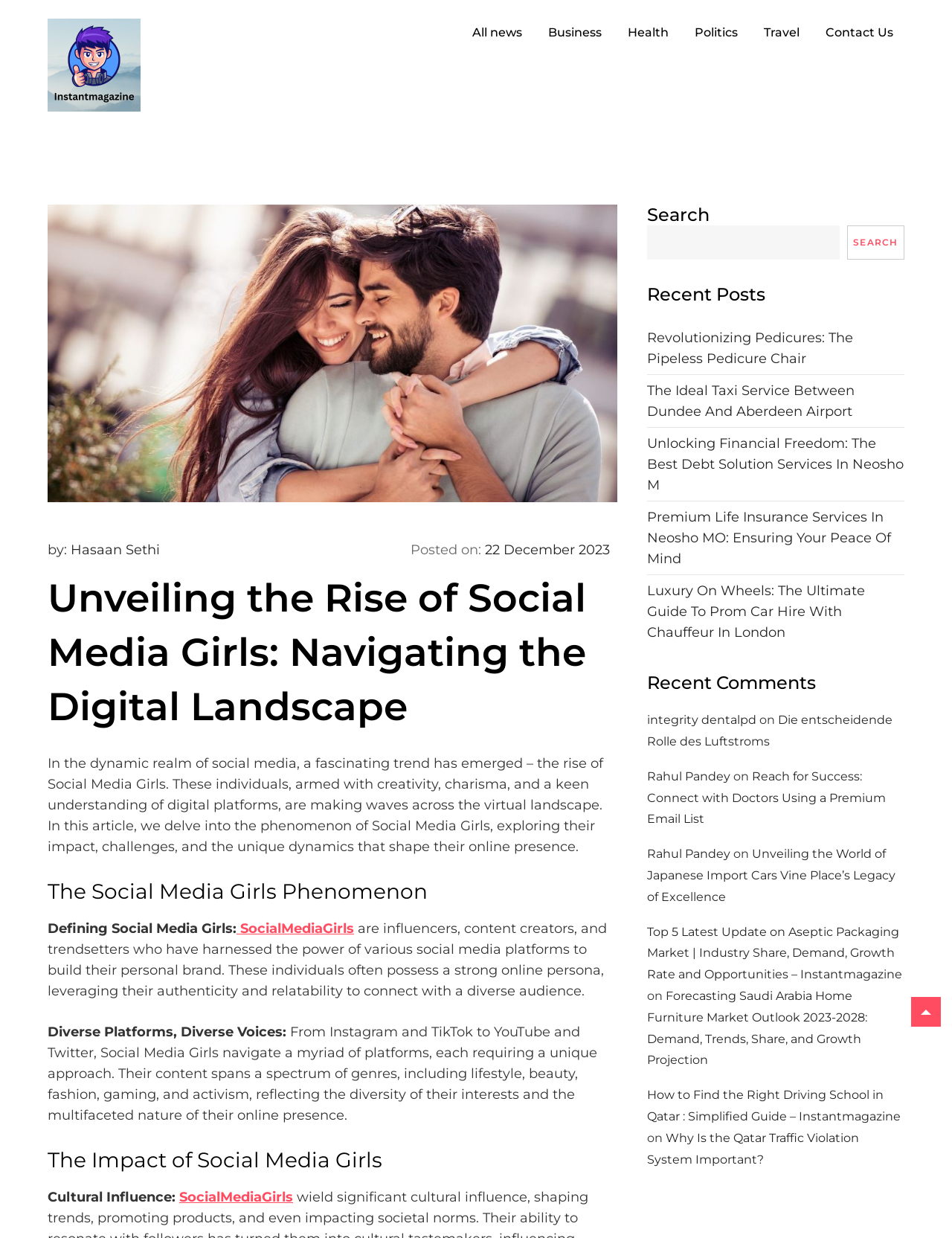Answer the following query with a single word or phrase:
How many recent comments are listed?

4